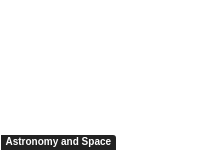What is the purpose of this webpage section?
Give a detailed response to the question by analyzing the screenshot.

The purpose of this webpage section is to guide readers to explore further articles and insights on celestial phenomena, as the layout suggests an organized presentation of information.